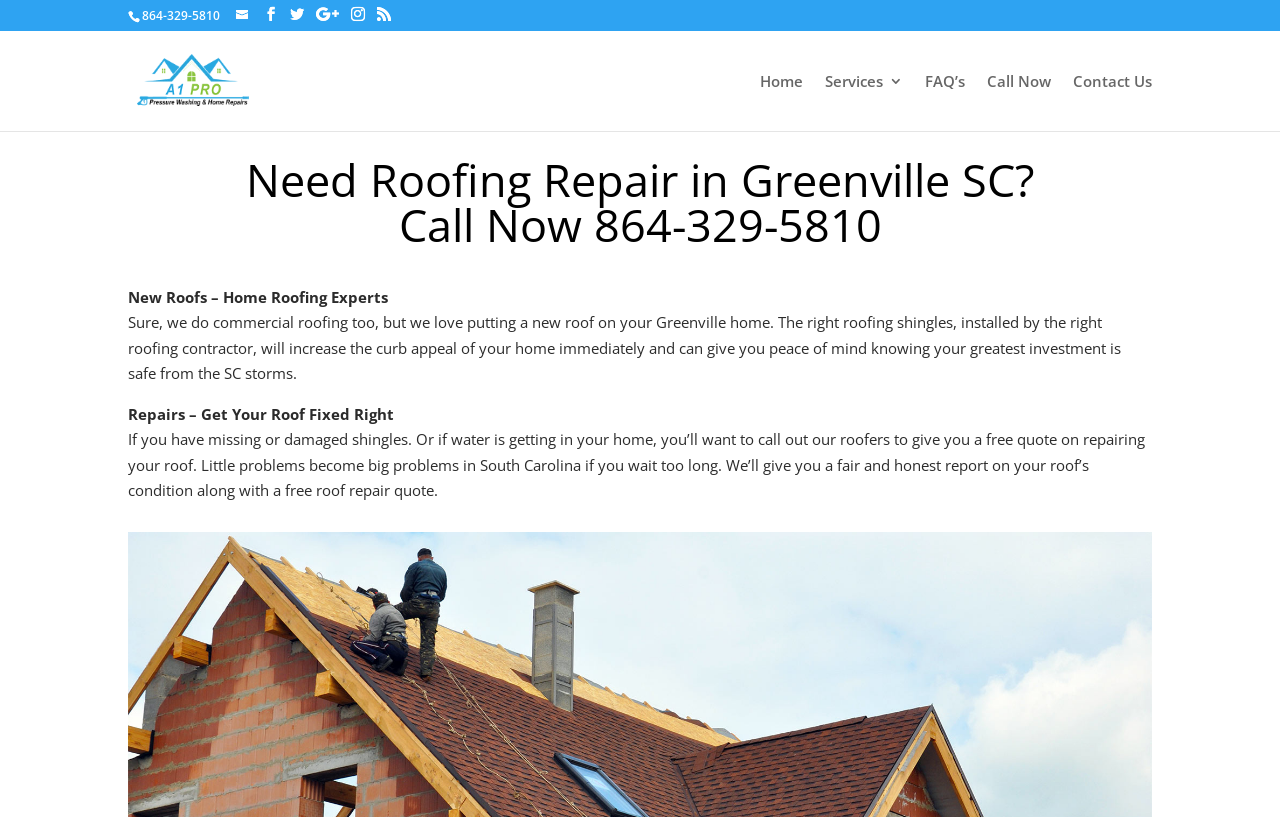Present a detailed account of what is displayed on the webpage.

The webpage is about roofing services in Greenville, SC, specifically highlighting A1 Pro's expertise in the field. At the top, there is a phone number "864-329-5810" and a series of social media links, including Facebook, Twitter, and others, aligned horizontally. Below these, there is a logo with the text "Call A1 Pro" and an image associated with it.

The main navigation menu is located on the right side, featuring links to "Home", "Services 3", "FAQ's", "Call Now", and "Contact Us". A search bar is also present, allowing users to search for specific topics.

The main content area is divided into sections, each focusing on a different aspect of roofing services. The first section has a heading "Need Roofing Repair in Greenville SC? Call Now 864-329-5810" and introduces the importance of roofing repair. Below this, there are two paragraphs of text describing A1 Pro's expertise in new roofs and roof repairs, respectively. The text explains the benefits of their services, including increased curb appeal and peace of mind for homeowners.